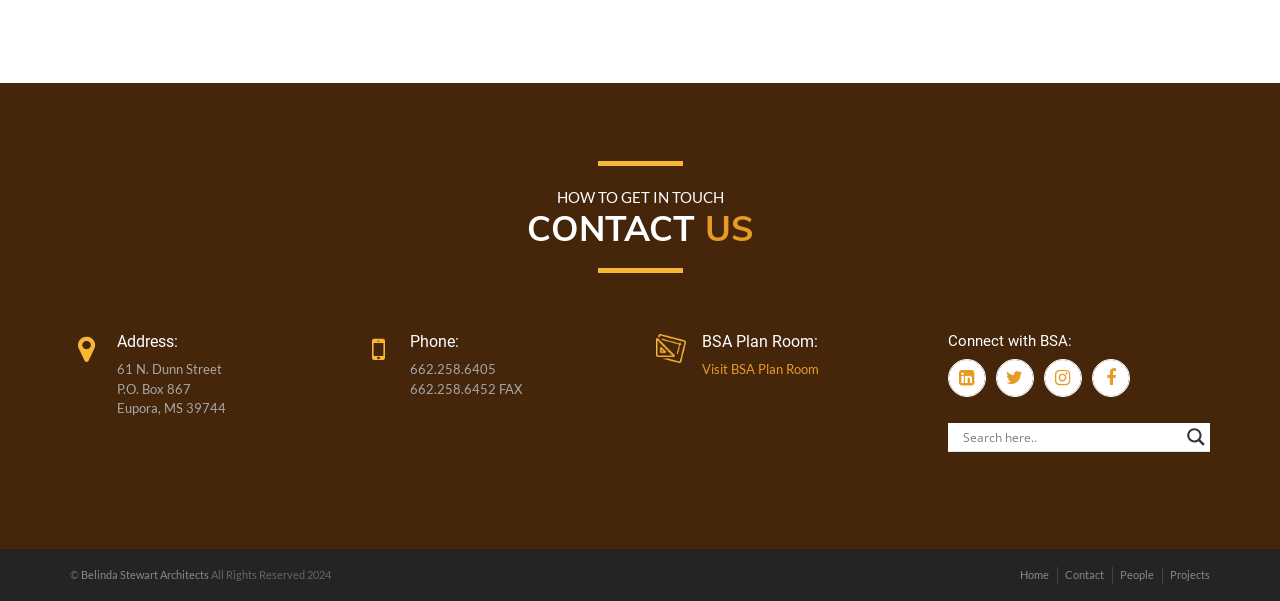What is the phone number of Belinda Stewart Architects?
Kindly give a detailed and elaborate answer to the question.

I found the phone number by looking at the 'Phone:' heading and the corresponding StaticText element below it, which provides the phone number.